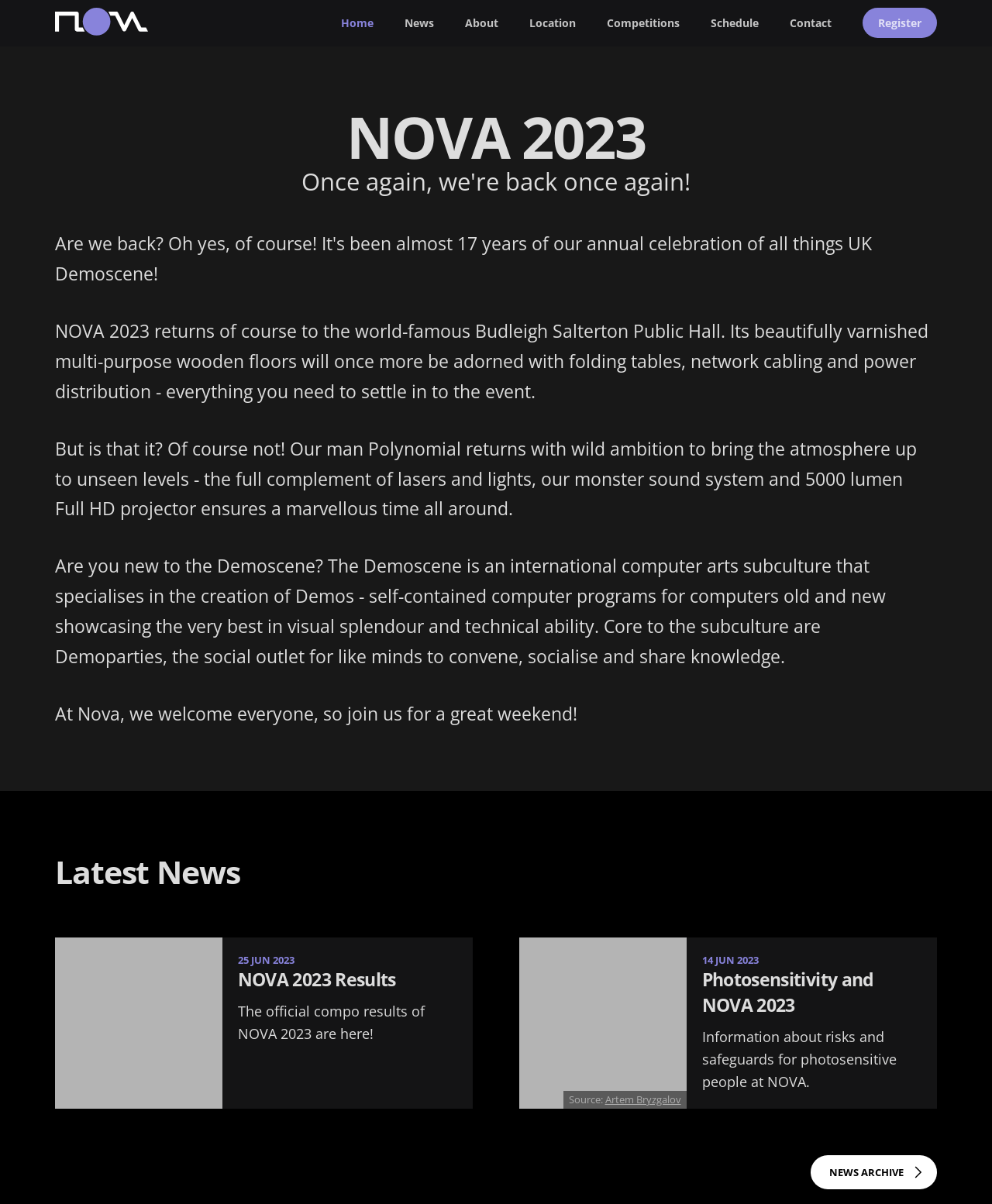Kindly determine the bounding box coordinates for the clickable area to achieve the given instruction: "Click the NEWS ARCHIVE link".

[0.817, 0.96, 0.944, 0.988]